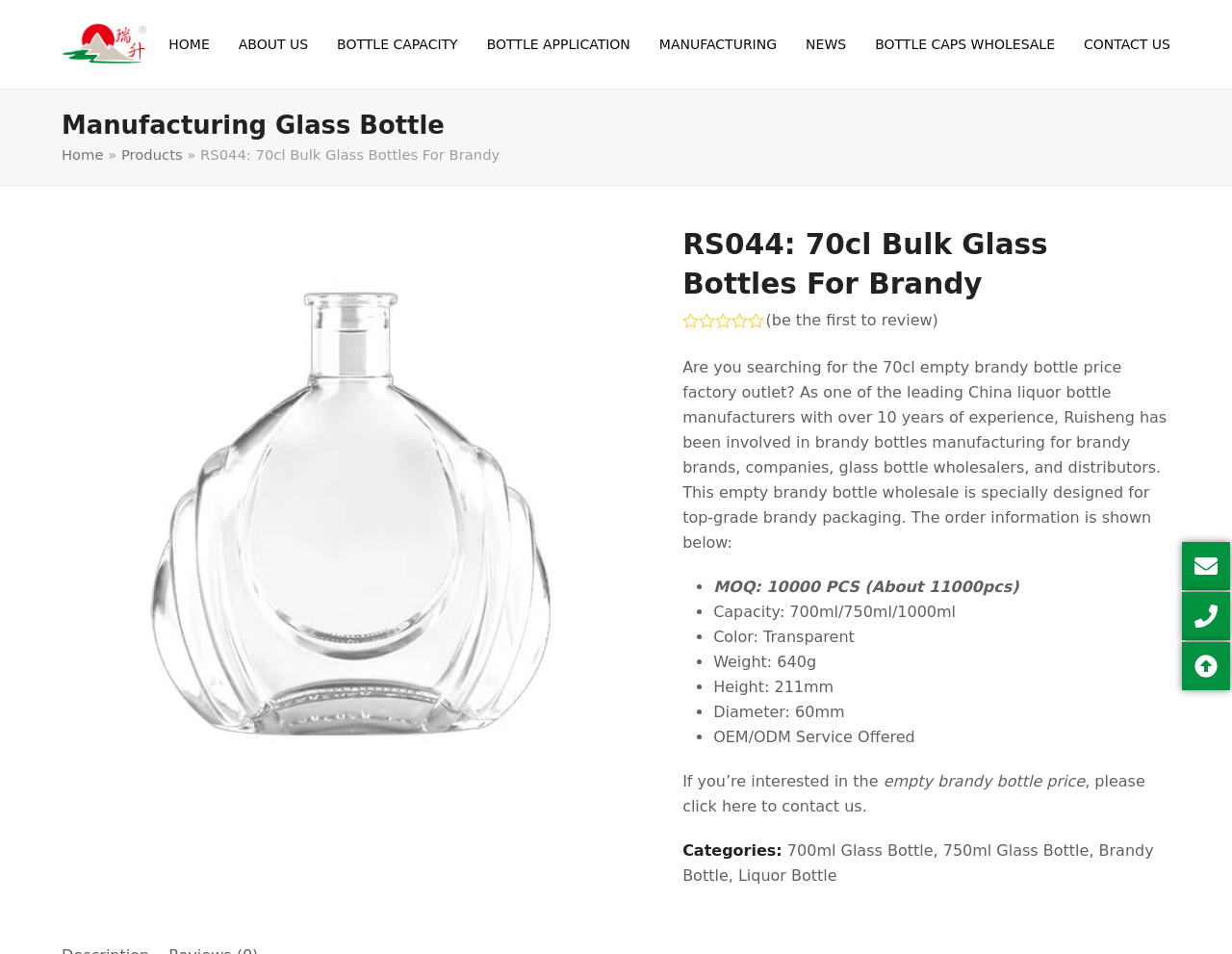Locate the bounding box coordinates of the clickable region to complete the following instruction: "Get a quote for the empty brandy bottle."

[0.554, 0.809, 0.93, 0.855]